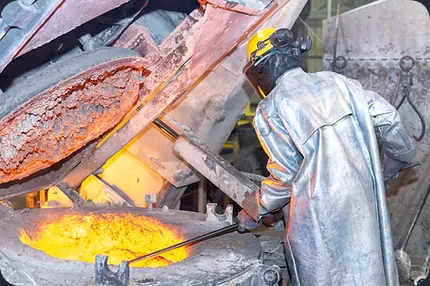Generate a detailed caption that describes the image.

The image depicts a worker in protective gear engaged in a foundry operation. Dressed in a reflective silver suit and a helmet equipped with a visor, the worker is carefully handling molten metal. The bright, glowing orange of the molten metal contrasts with the dark surroundings, emphasizing the intense heat and the hazardous nature of the environment. This scene encapsulates the hard work and safety measures essential in industrial settings, highlighting the skills and dedication required in metalworking and manufacturing professions.